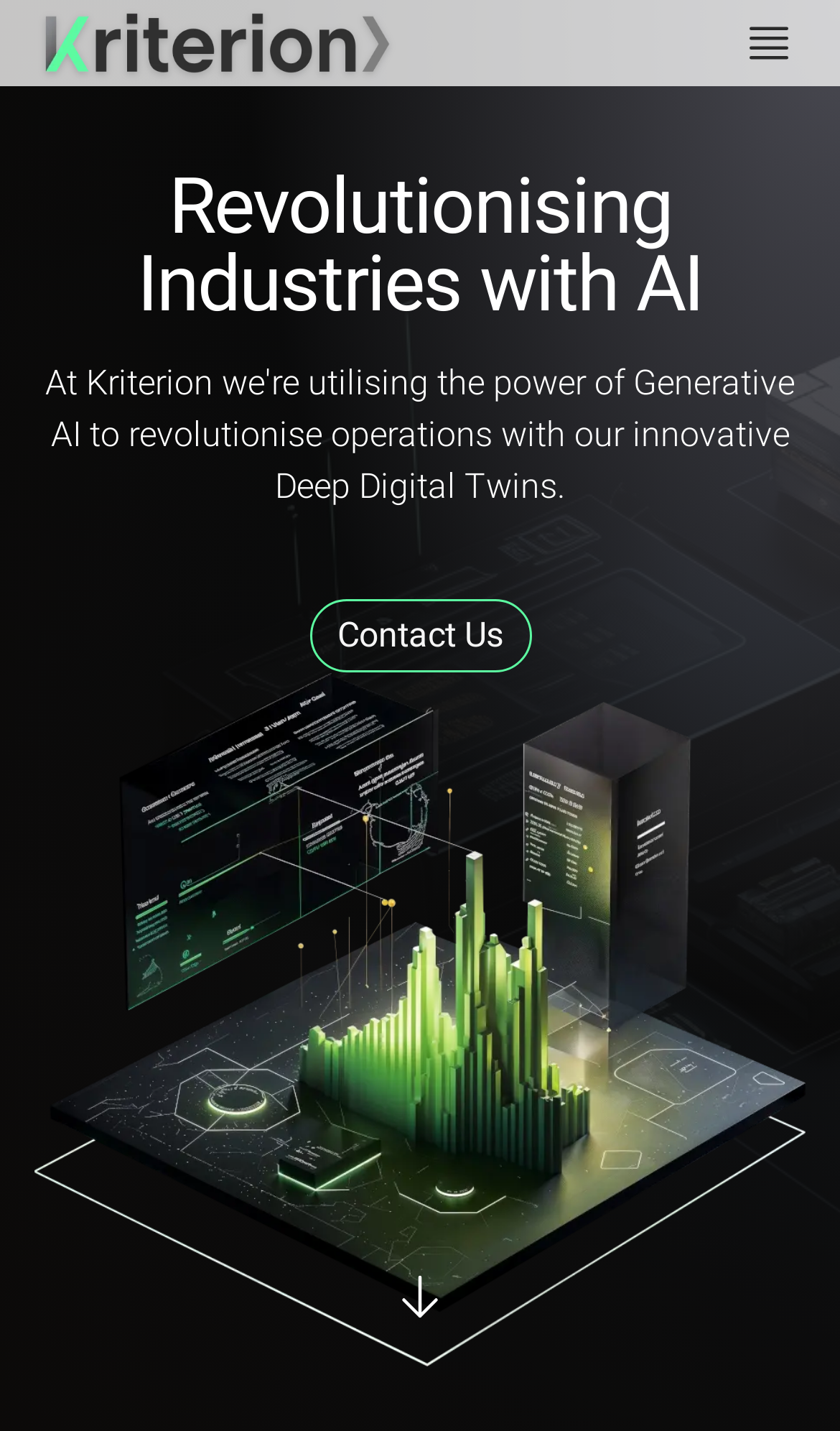How can users get in touch with the company?
Based on the image, provide a one-word or brief-phrase response.

Contact Us